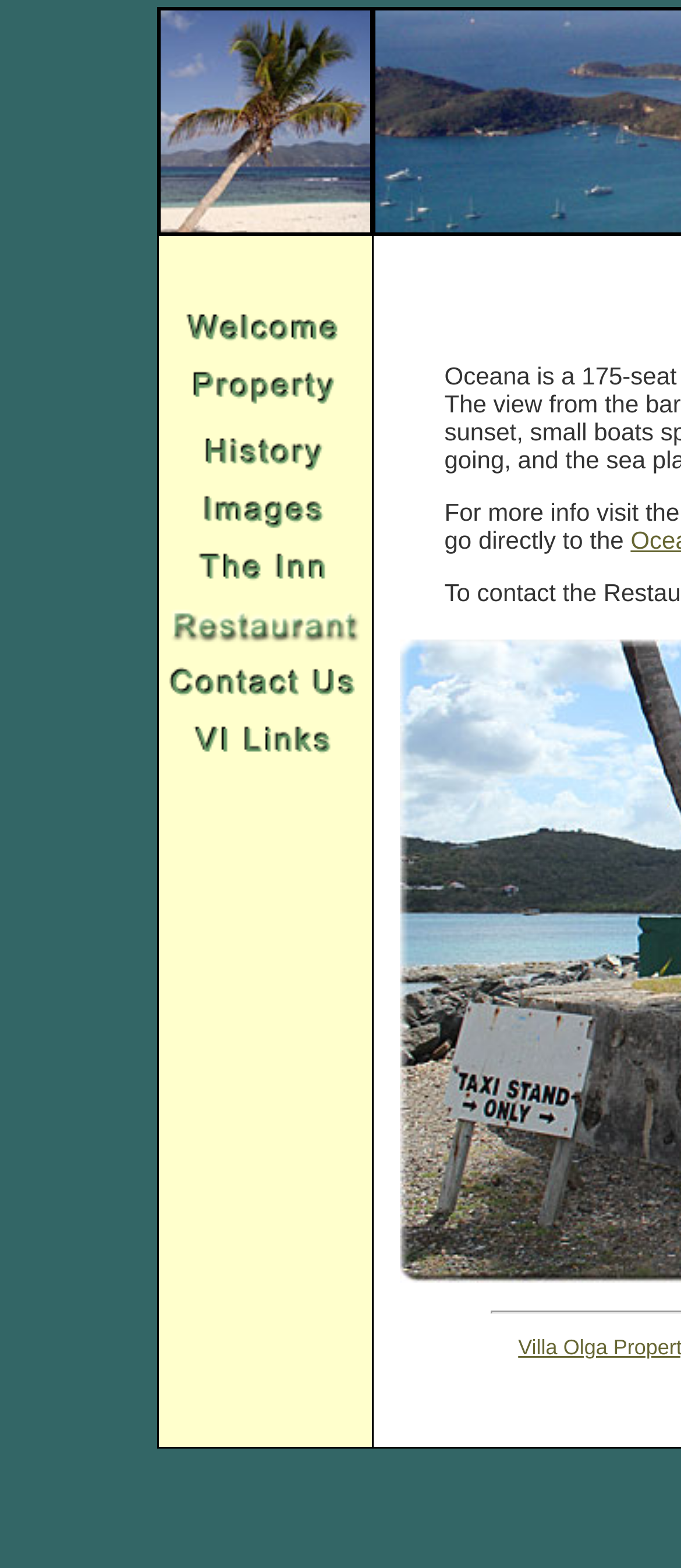Find the bounding box coordinates of the area to click in order to follow the instruction: "Contact Us".

[0.235, 0.438, 0.542, 0.457]